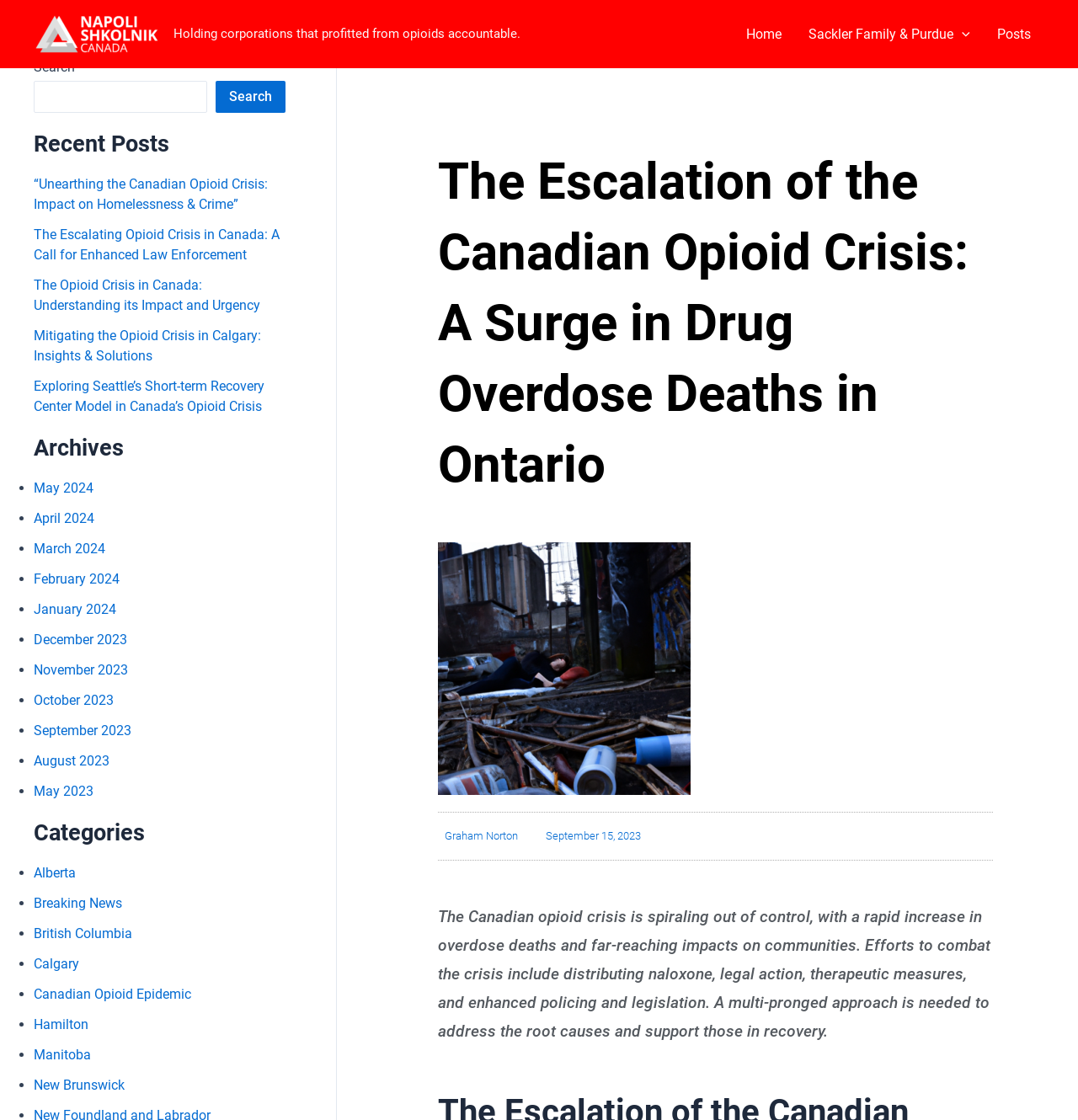Provide the text content of the webpage's main heading.

The Escalation of the Canadian Opioid Crisis: A Surge in Drug Overdose Deaths in Ontario